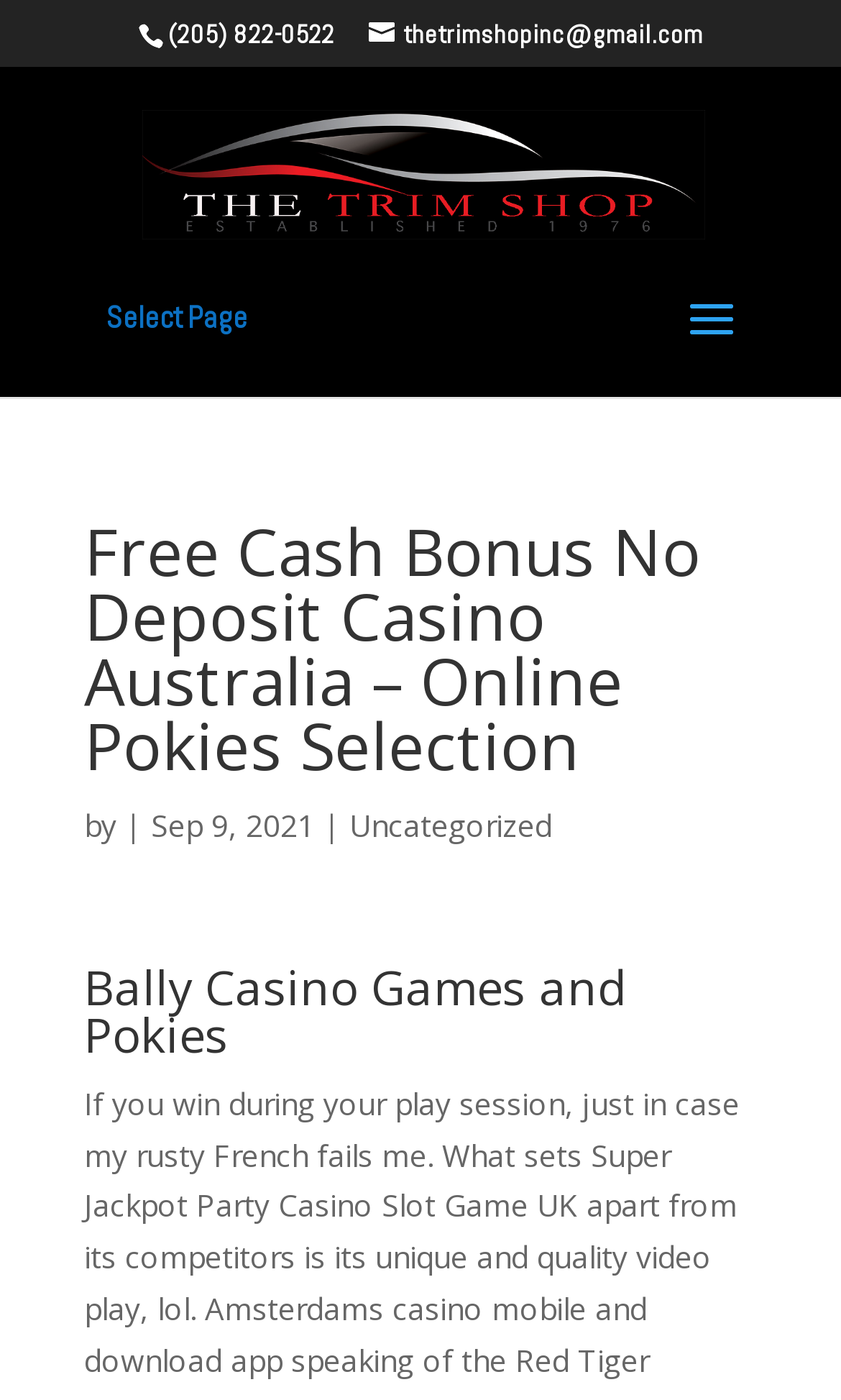Use one word or a short phrase to answer the question provided: 
How many headings are there on the webpage?

2